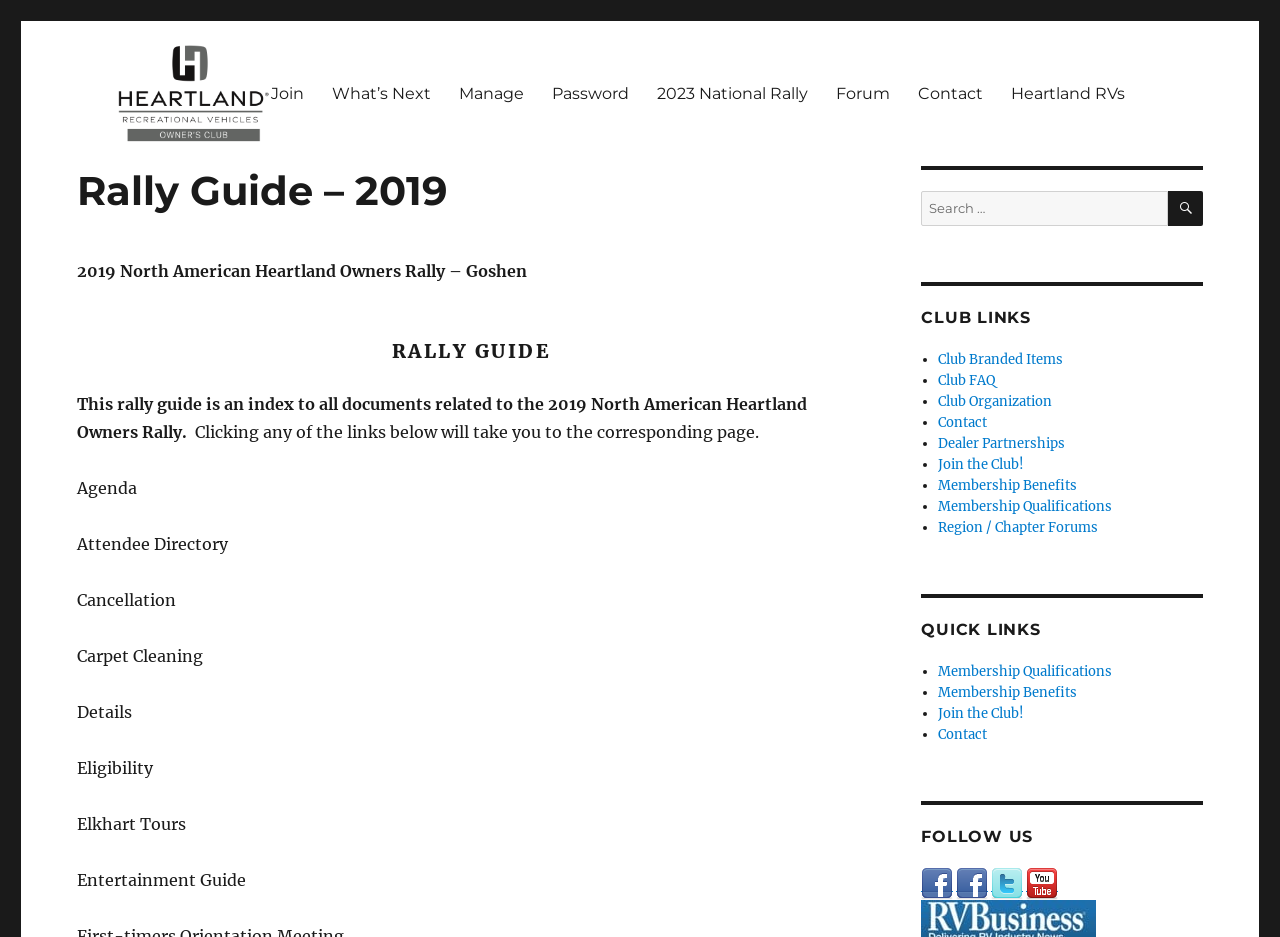Provide the bounding box for the UI element matching this description: "July 27, 2023".

None